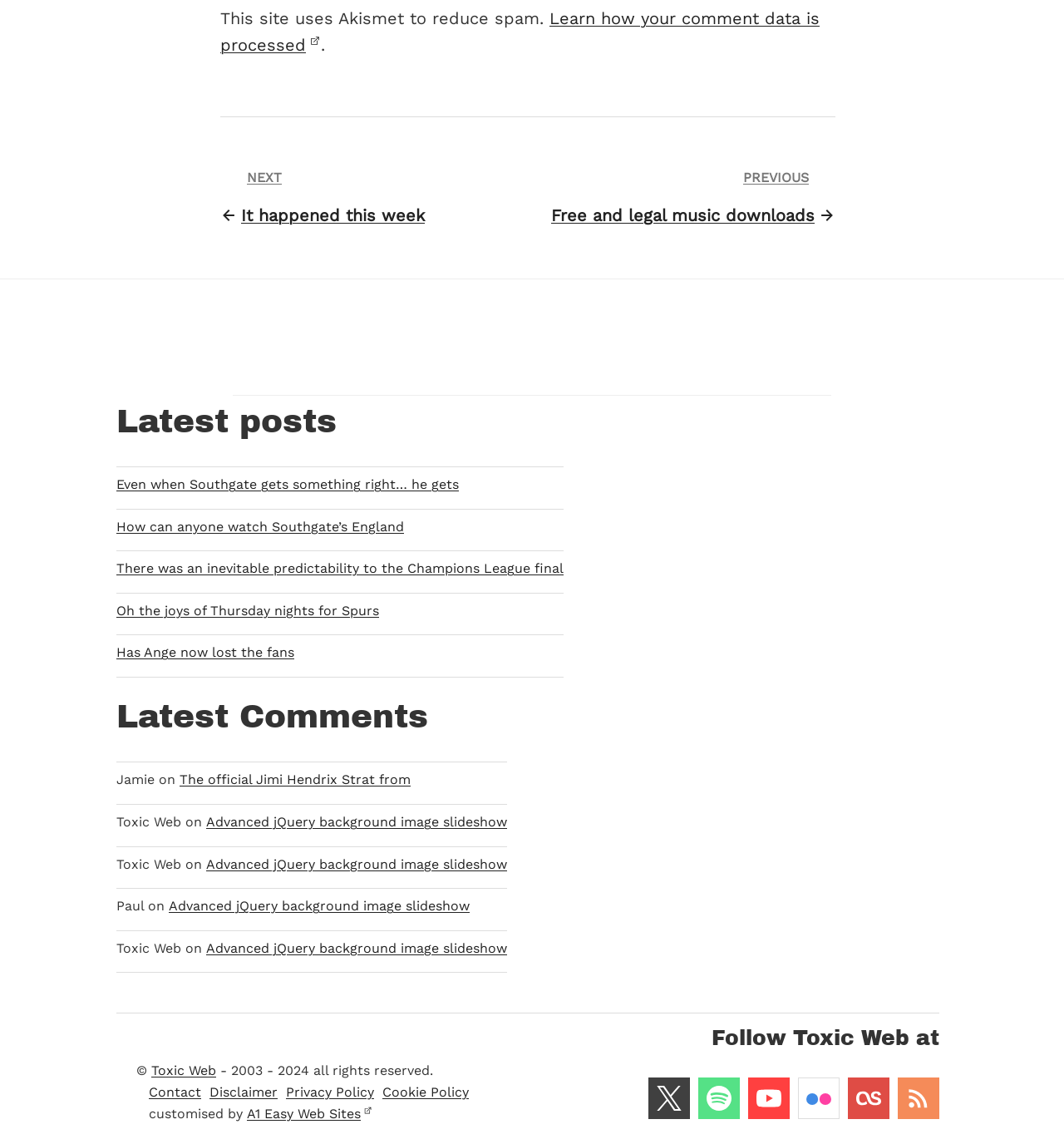Please locate the bounding box coordinates of the element that needs to be clicked to achieve the following instruction: "Click on the 'PREVIOUS Free and legal music downloads' link". The coordinates should be four float numbers between 0 and 1, i.e., [left, top, right, bottom].

[0.518, 0.146, 0.785, 0.2]